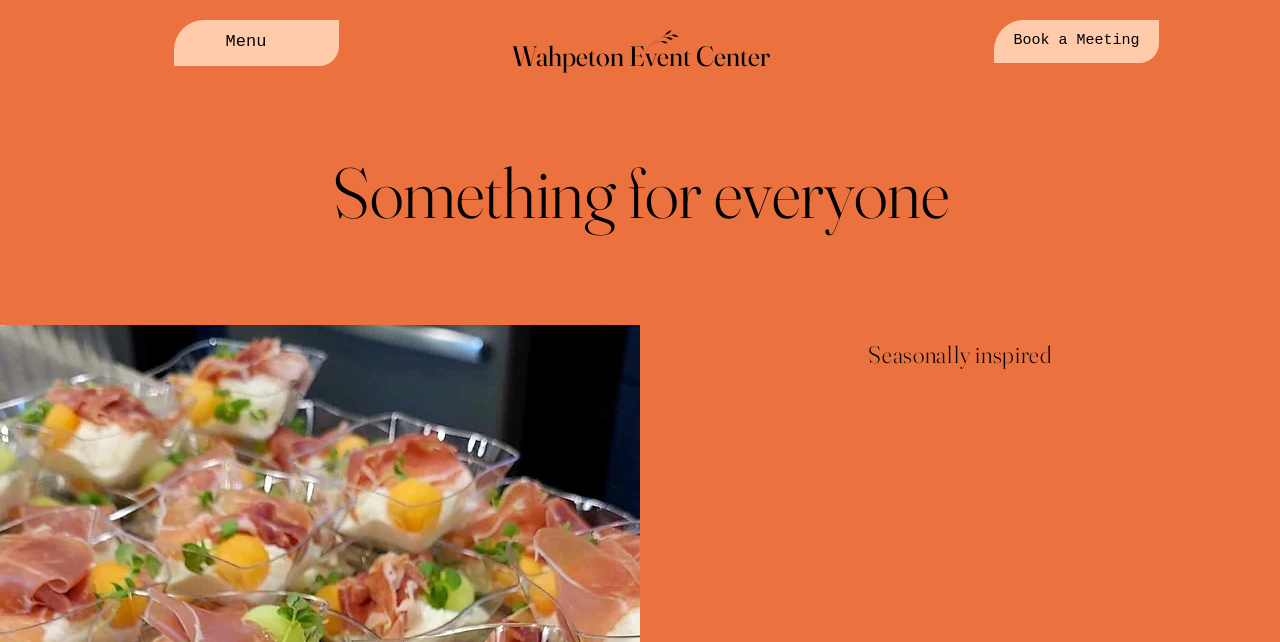Calculate the bounding box coordinates for the UI element based on the following description: "Home". Ensure the coordinates are four float numbers between 0 and 1, i.e., [left, top, right, bottom].

None